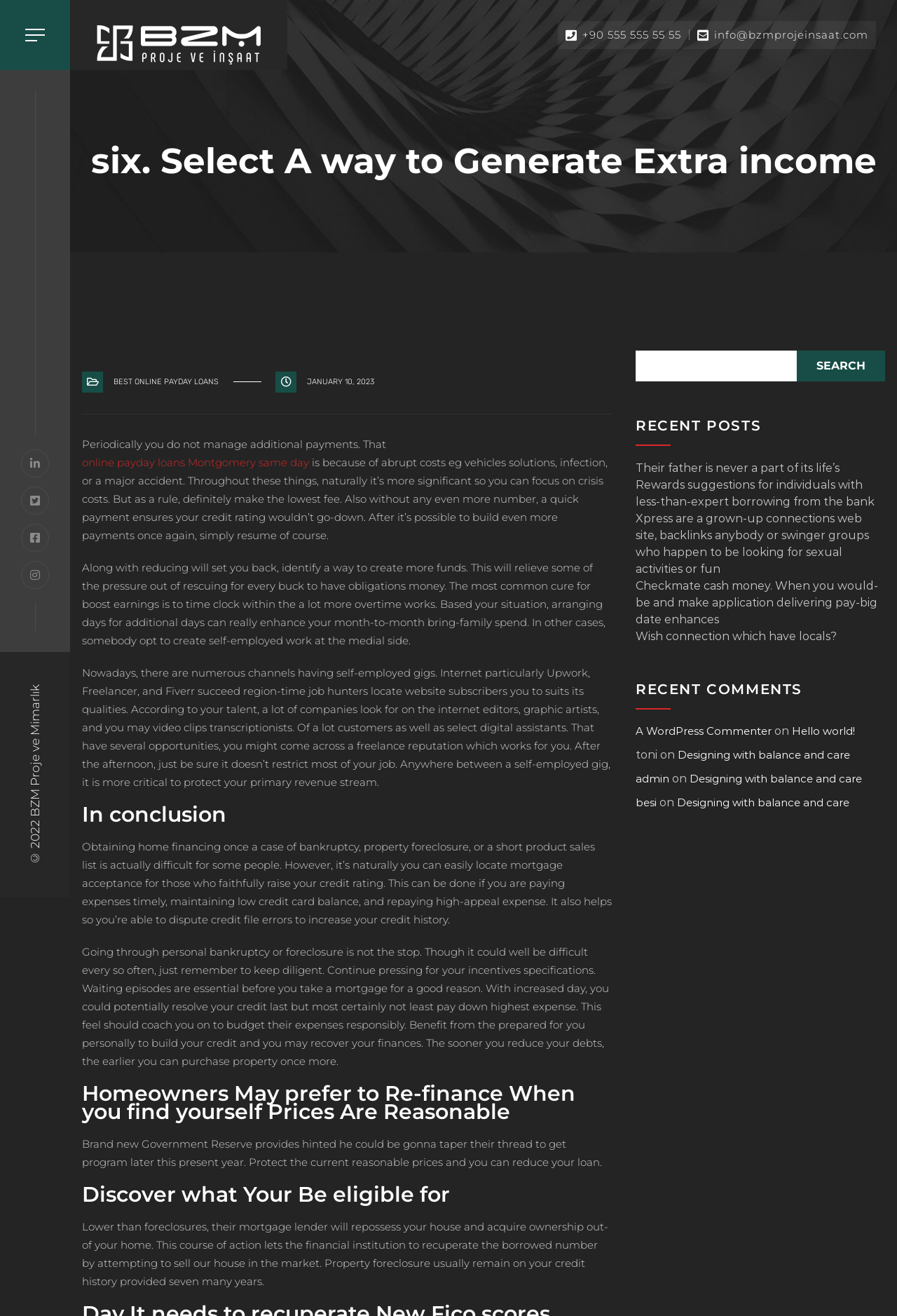Offer a thorough description of the webpage.

The webpage is about generating extra income and managing finances. At the top, there is a logo and a link to "BZM Proje ve İnşaat" on the left, and a set of social media icons on the right. Below this, there is a heading that reads "six. Select A way to Generate Extra income". 

On the left side of the page, there is a section with links to various articles, including "BEST ONLINE PAYDAY LOANS" and "JANUARY 10, 2023". Below this, there is a block of text that discusses the importance of managing finances and creating a budget. The text also provides tips on how to increase income, such as taking on overtime work or freelancing.

Further down the page, there are several sections with headings, including "In conclusion", "Homeowners May prefer to Re-finance When you find yourself Prices Are Reasonable", and "Discover what Your Be eligible for". These sections provide advice on managing debt, refinancing mortgages, and improving credit scores.

On the right side of the page, there is a search bar and a section with recent posts, including links to articles such as "Their father is never a part of its life’s" and "Rewards suggestions for individuals with less-than-expert borrowing from the bank". Below this, there is a section with recent comments, which includes a list of articles with comments from users.

At the bottom of the page, there is a footer section with links to various articles and comments from users.